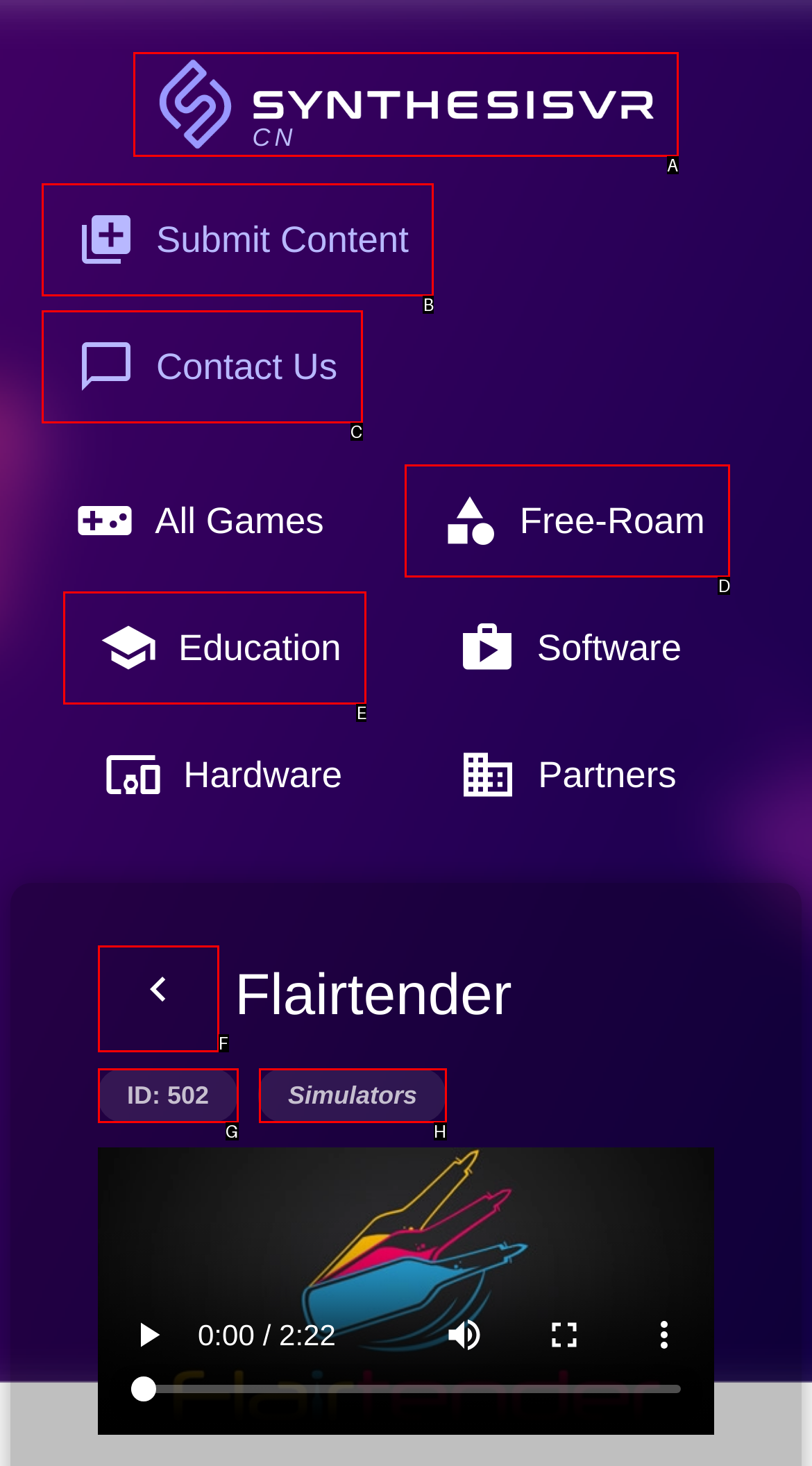Match the element description to one of the options: categoryFree-Roam
Respond with the corresponding option's letter.

D